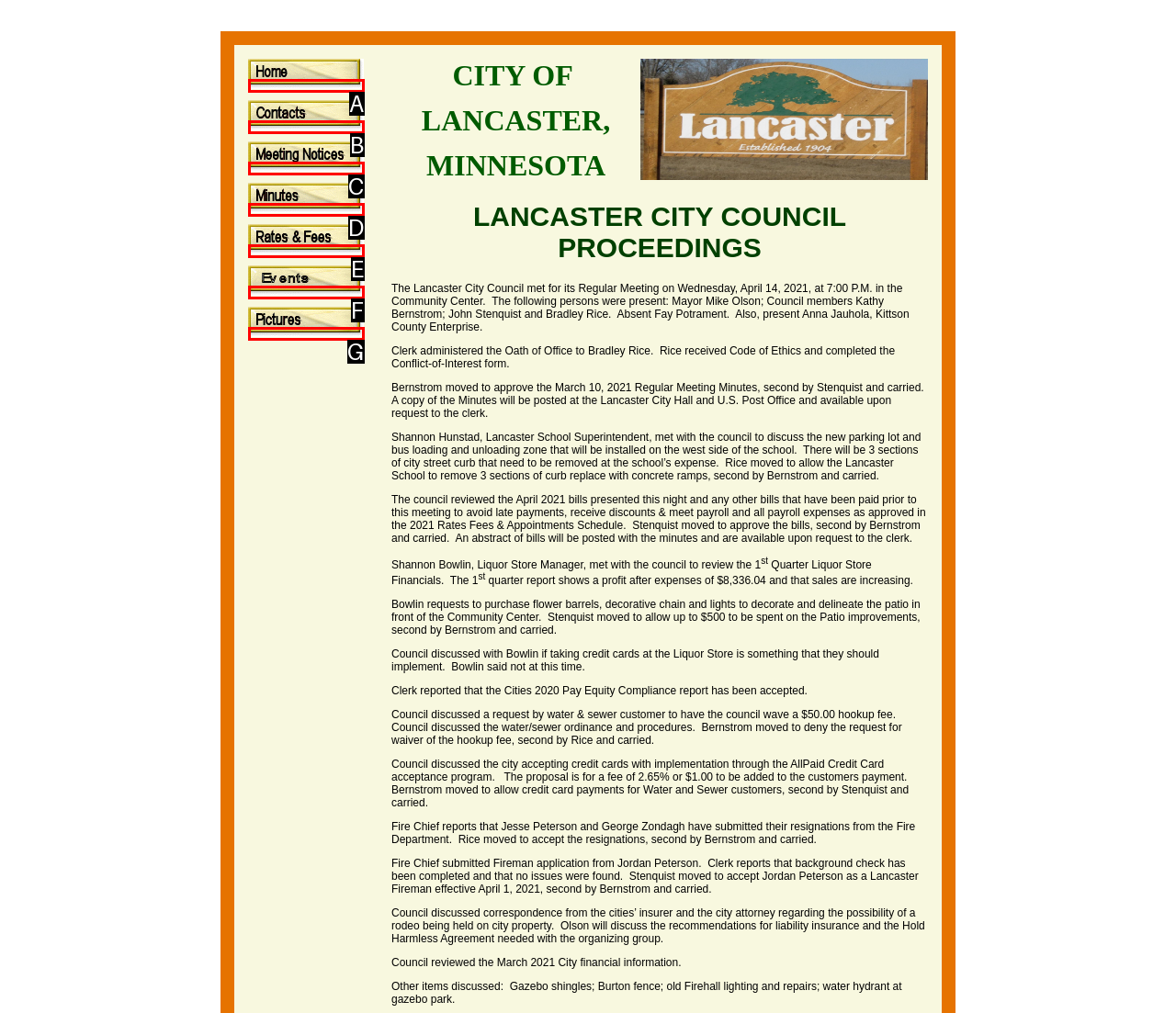From the options presented, which lettered element matches this description: alt="Rates & Fees"
Reply solely with the letter of the matching option.

E